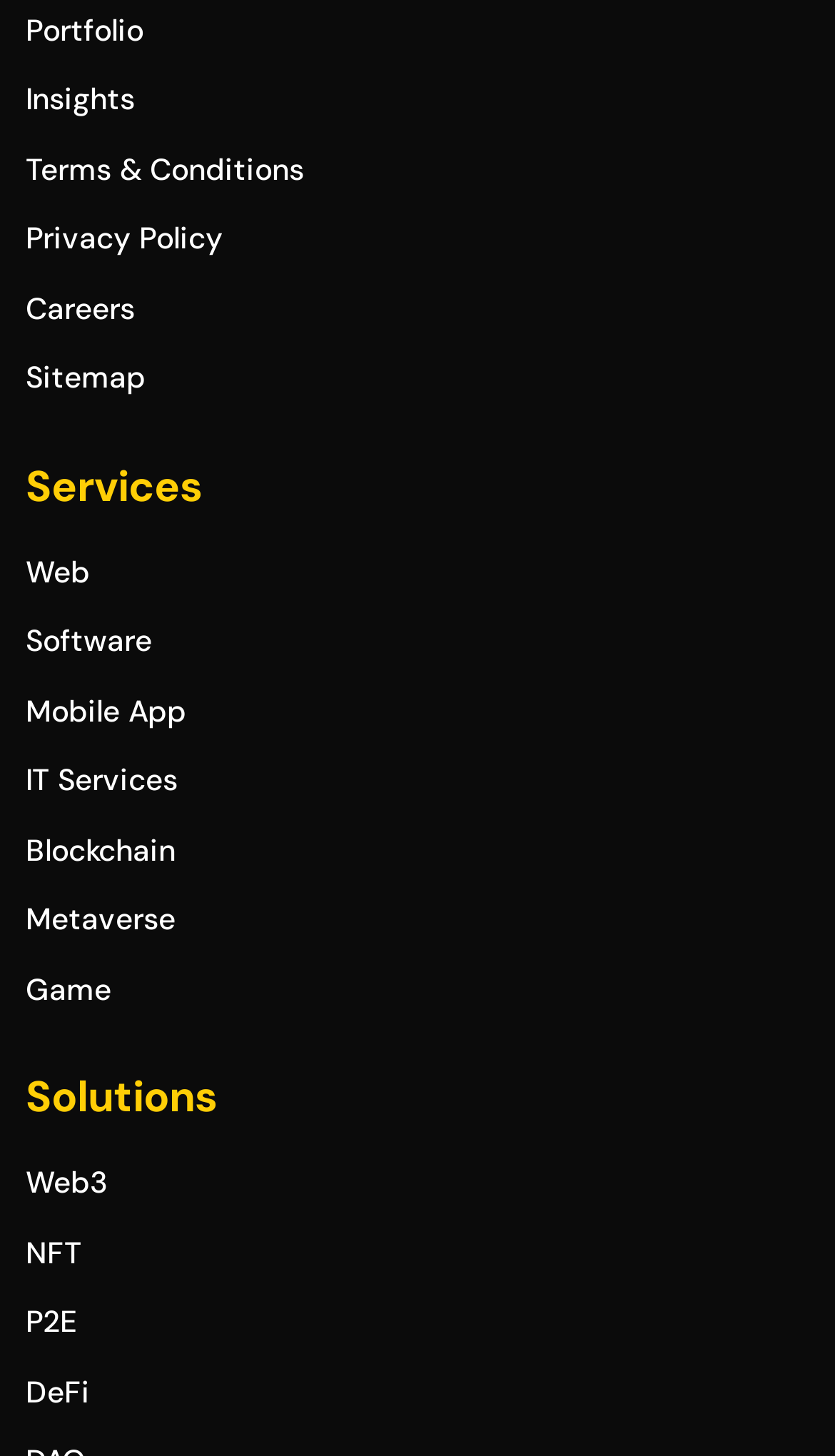Please specify the bounding box coordinates of the region to click in order to perform the following instruction: "Check terms and conditions".

[0.031, 0.102, 0.364, 0.129]